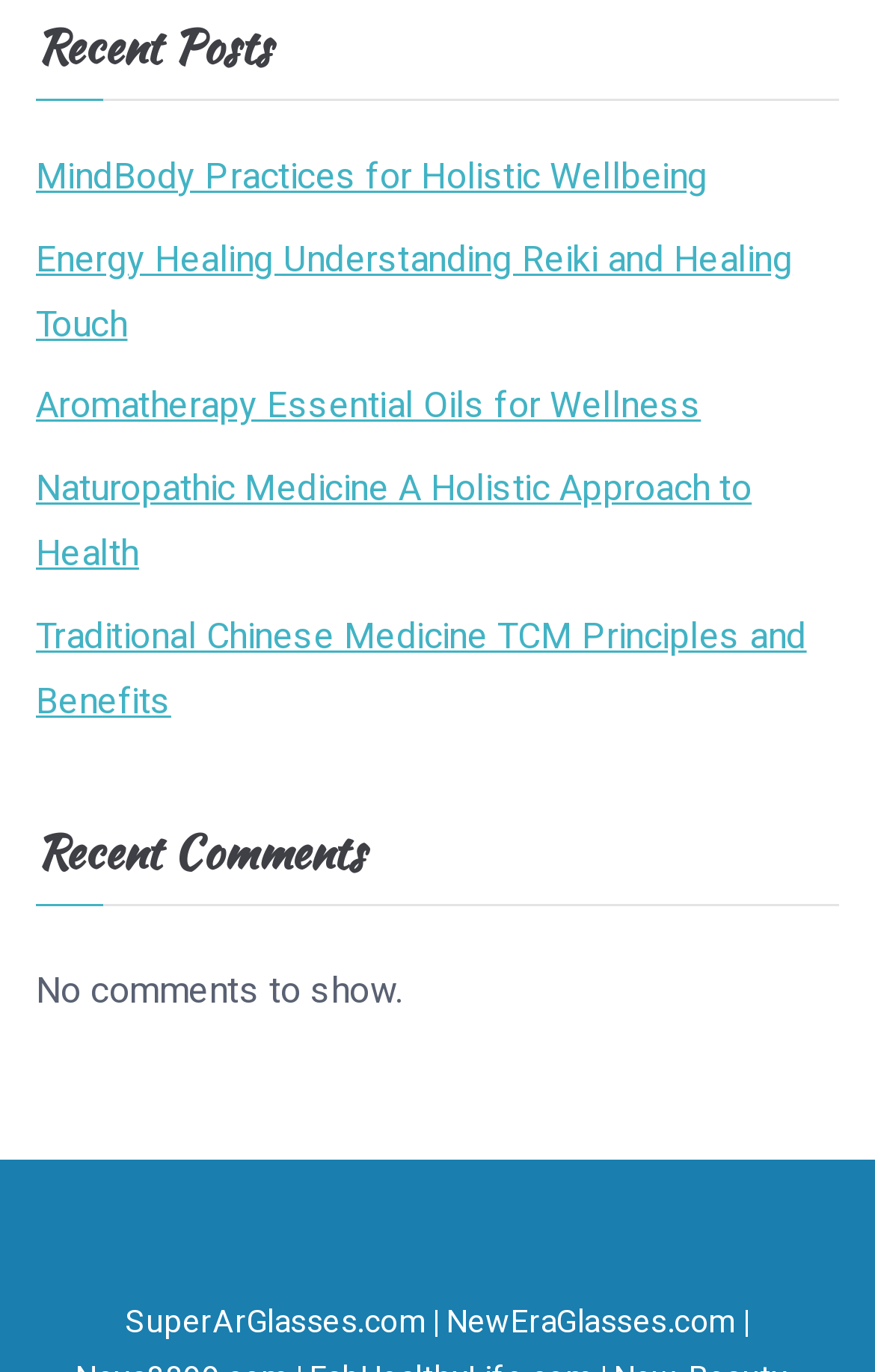Answer the following query concisely with a single word or phrase:
What is the first link under 'Recent Posts'?

MindBody Practices for Holistic Wellbeing